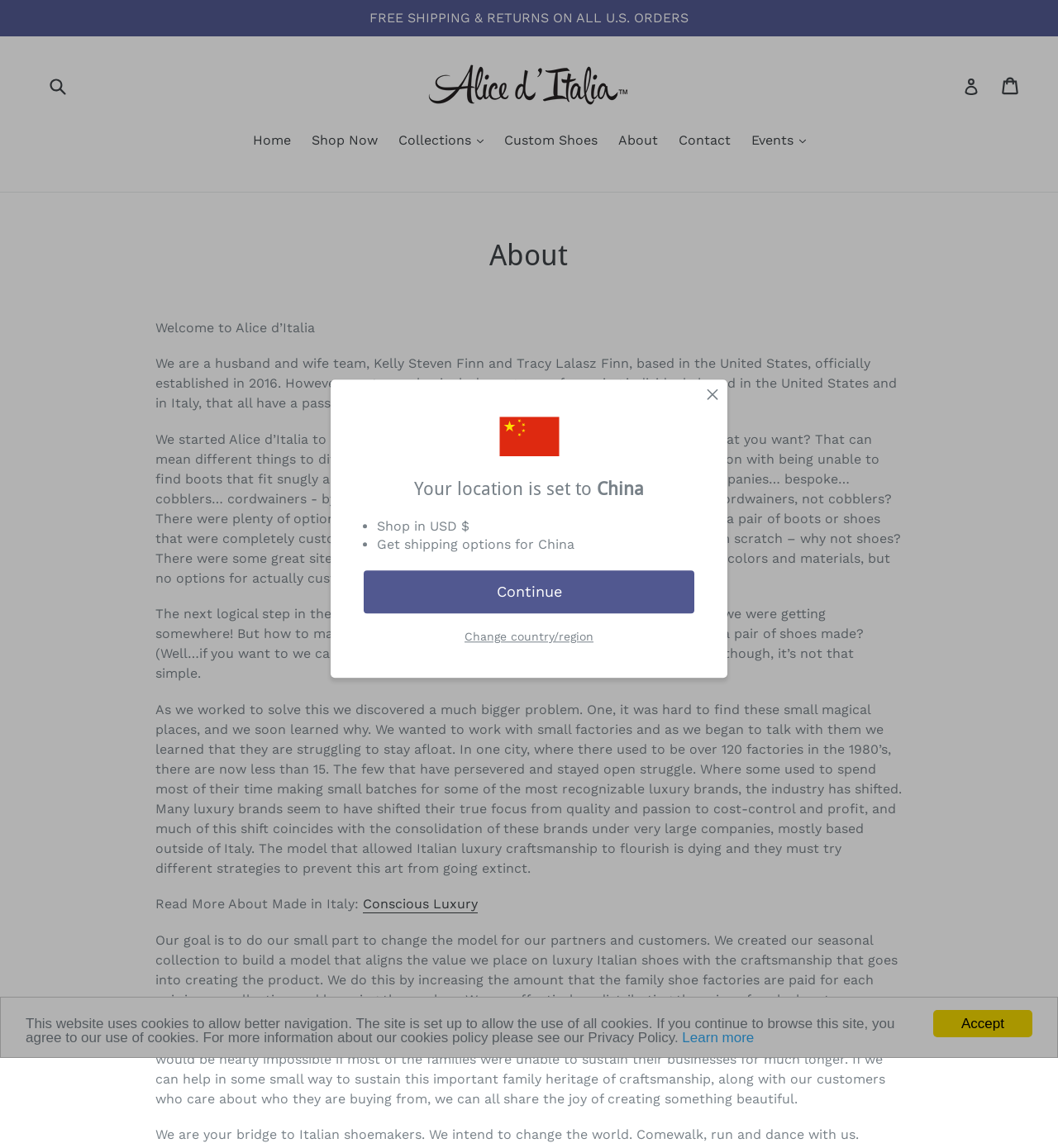Summarize the webpage with a detailed and informative caption.

The webpage is about Alice d'Italia, a husband-and-wife team based in the United States, officially established in 2016. The page has a notification at the top, informing users that their location is set to China and providing options to shop in USD, get shipping options, and change the country or region.

Below the notification, there is a search bar and a navigation menu with links to the homepage, shop, collections, custom shoes, about, contact, and events. The about section is currently active, and it has a heading that reads "About" followed by a brief introduction to Alice d'Italia.

The main content of the about section is divided into several paragraphs, which describe the founders' journey, their passion for art, fashion, craftsmanship, and shoes, and their goal to solve the problem of finding custom shoes. The text explains how they started searching for custom shoe companies, bespoke shoemakers, and cordwainers, but found limited options for women.

The text continues to describe their search online in Italian, which led them to discover small factories in Italy that were struggling to stay afloat. They realized that the industry was shifting, and luxury brands were focusing more on cost-control and profit, leading to the decline of Italian luxury craftsmanship.

The page also has a section that talks about their goal to change the model for their partners and customers by increasing the amount paid to family shoe factories and lowering the markup. They aim to sustain the family heritage of craftsmanship and create a model that aligns with the value they place on luxury Italian shoes.

At the bottom of the page, there is a call-to-action to read more about "Made in Italy" and a link to "Conscious Luxury." The page ends with a statement about their intention to change the world and an invitation to join them on their journey.